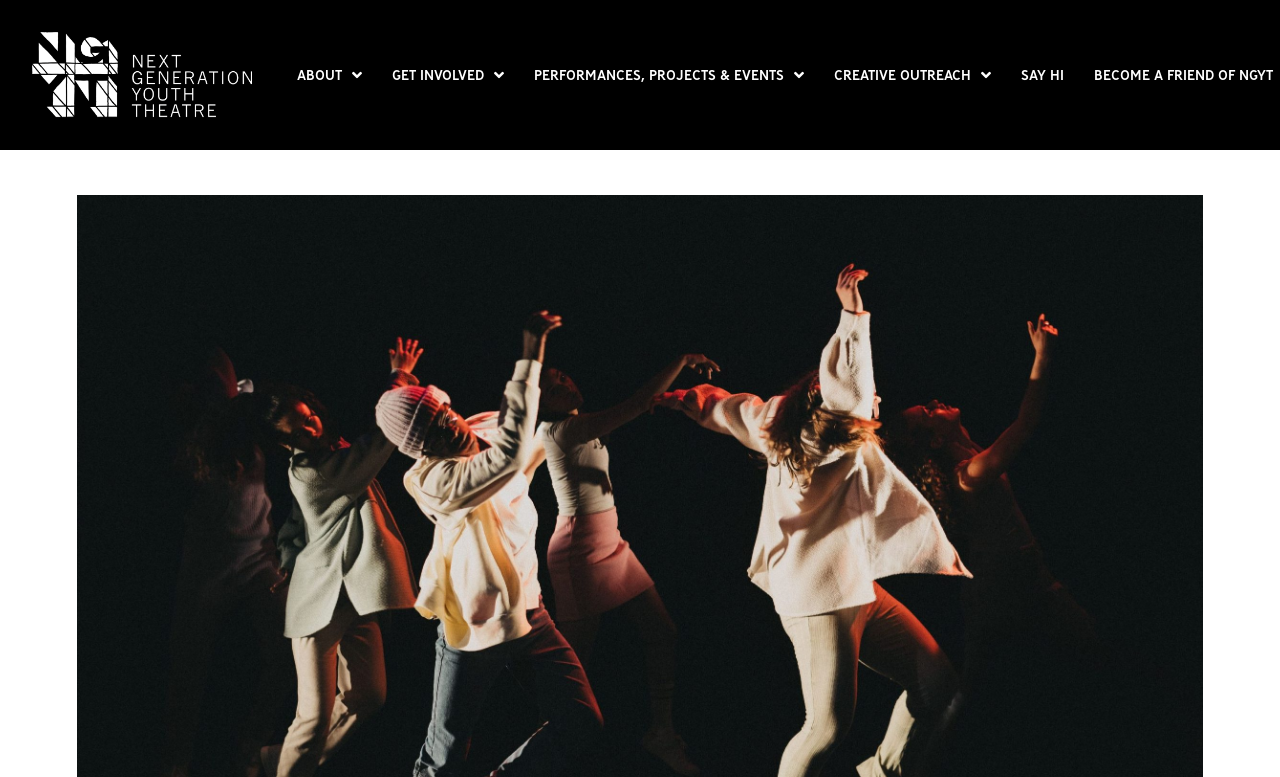Refer to the image and provide a thorough answer to this question:
Is the NGYT logo a clickable element?

The NGYT logo is a child of a link element, which suggests that it is a clickable element that links to another webpage or section.